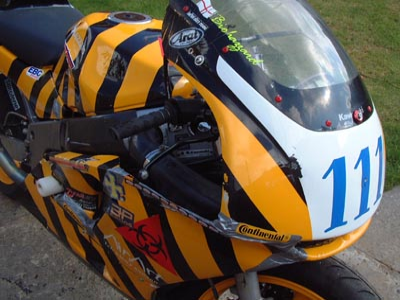Detail the scene depicted in the image with as much precision as possible.

The image showcases a brightly colored racing motorcycle, prominently featuring a striking design with bold black and yellow stripes. The motorcycle's bodywork exhibits a vivid color scheme, complemented by the number "111" displayed prominently on the front fairing. The windshield carries various stickers, including a notable logo and some text, highlighting its racing pedigree. This particular motorcycle also appears to have sustained some subtle repairs, evident from minor imperfections on its body. The background is blurred, focusing attention on the motorcycle and its details, giving it an intense and sporty appearance, perfect for the world of competitive racing.